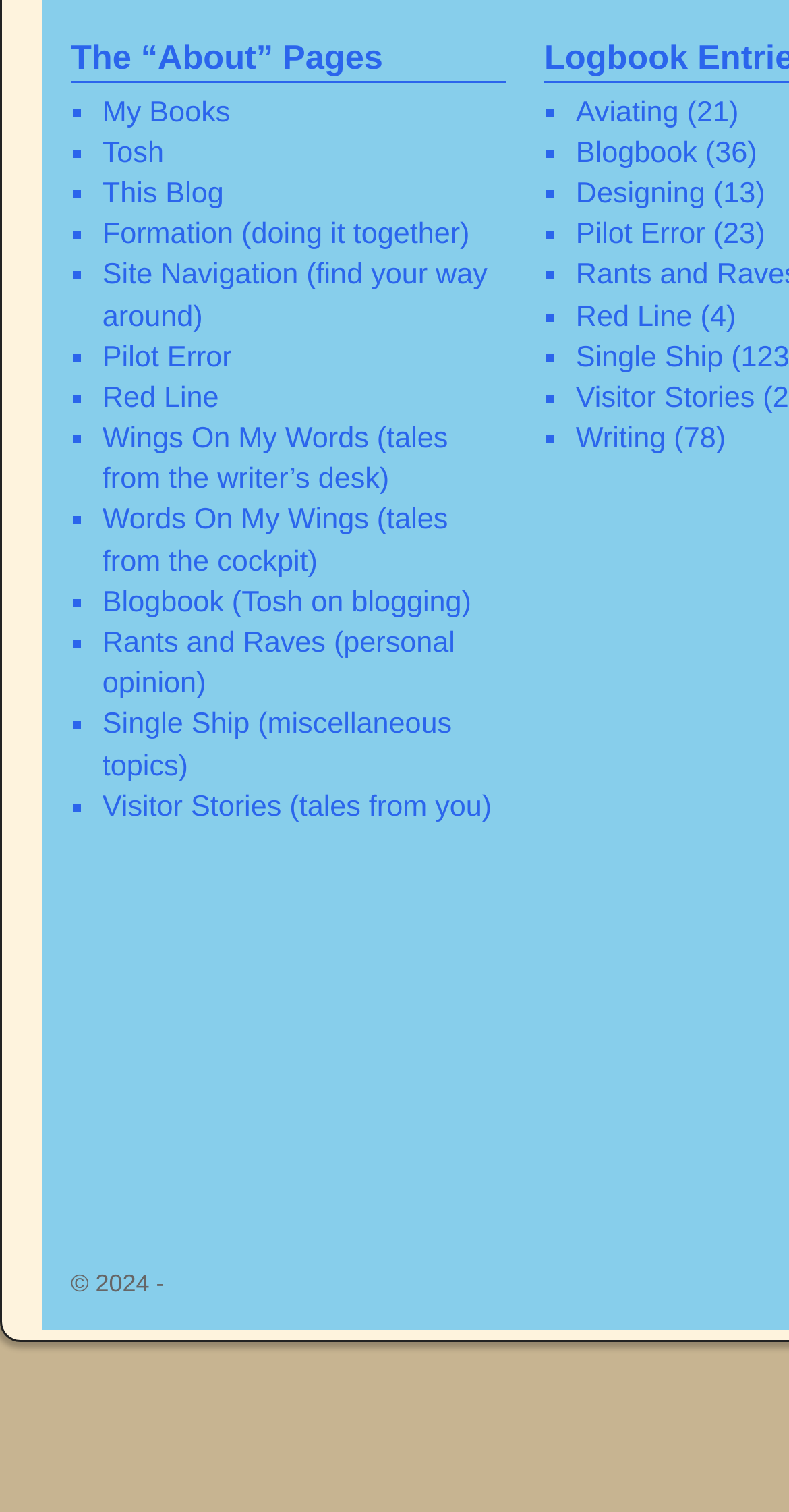Answer briefly with one word or phrase:
What is the text of the static text element with the most characters?

(78)